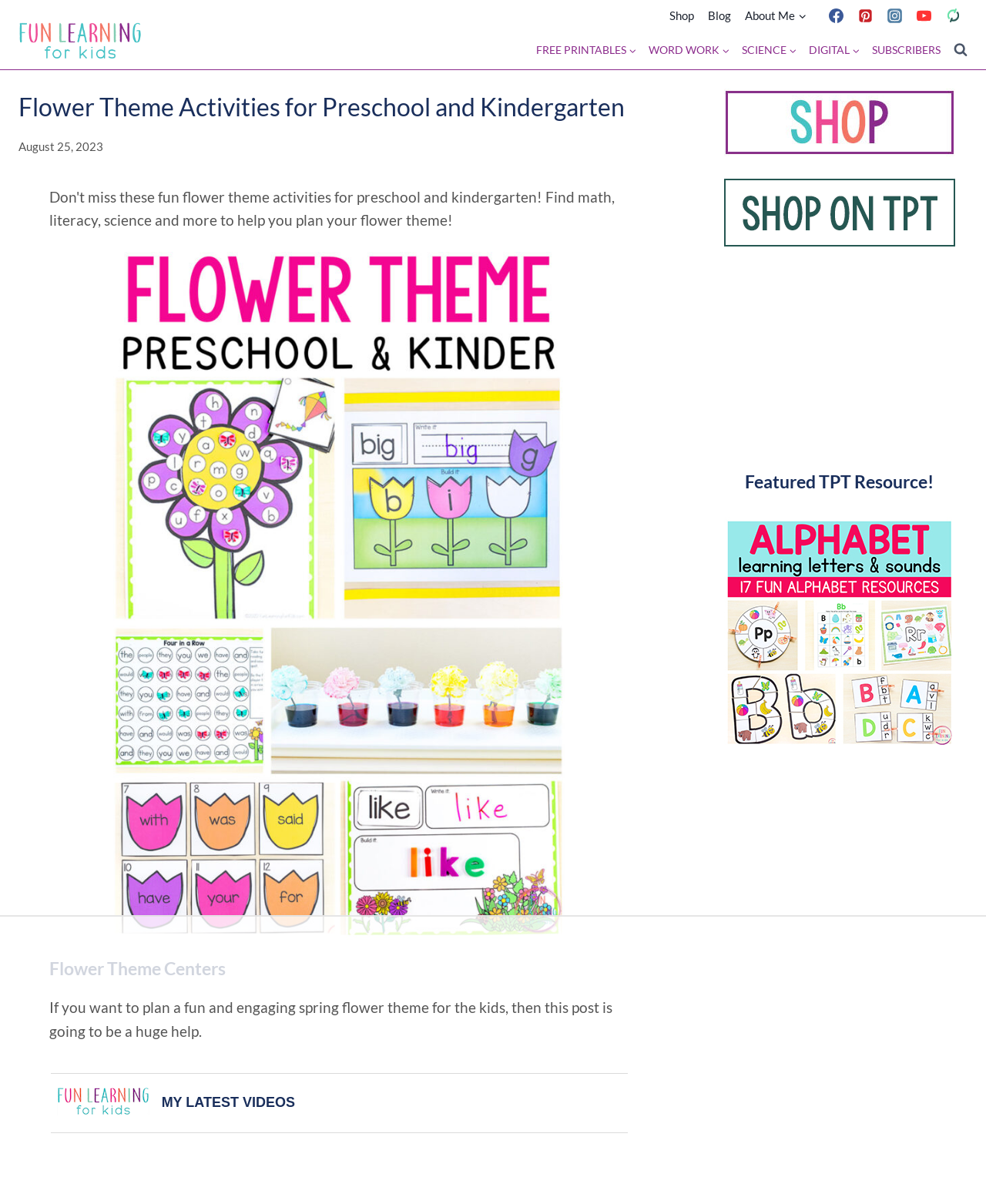Determine the coordinates of the bounding box that should be clicked to complete the instruction: "View the 'Flower Theme Centers' section". The coordinates should be represented by four float numbers between 0 and 1: [left, top, right, bottom].

[0.05, 0.793, 0.638, 0.815]